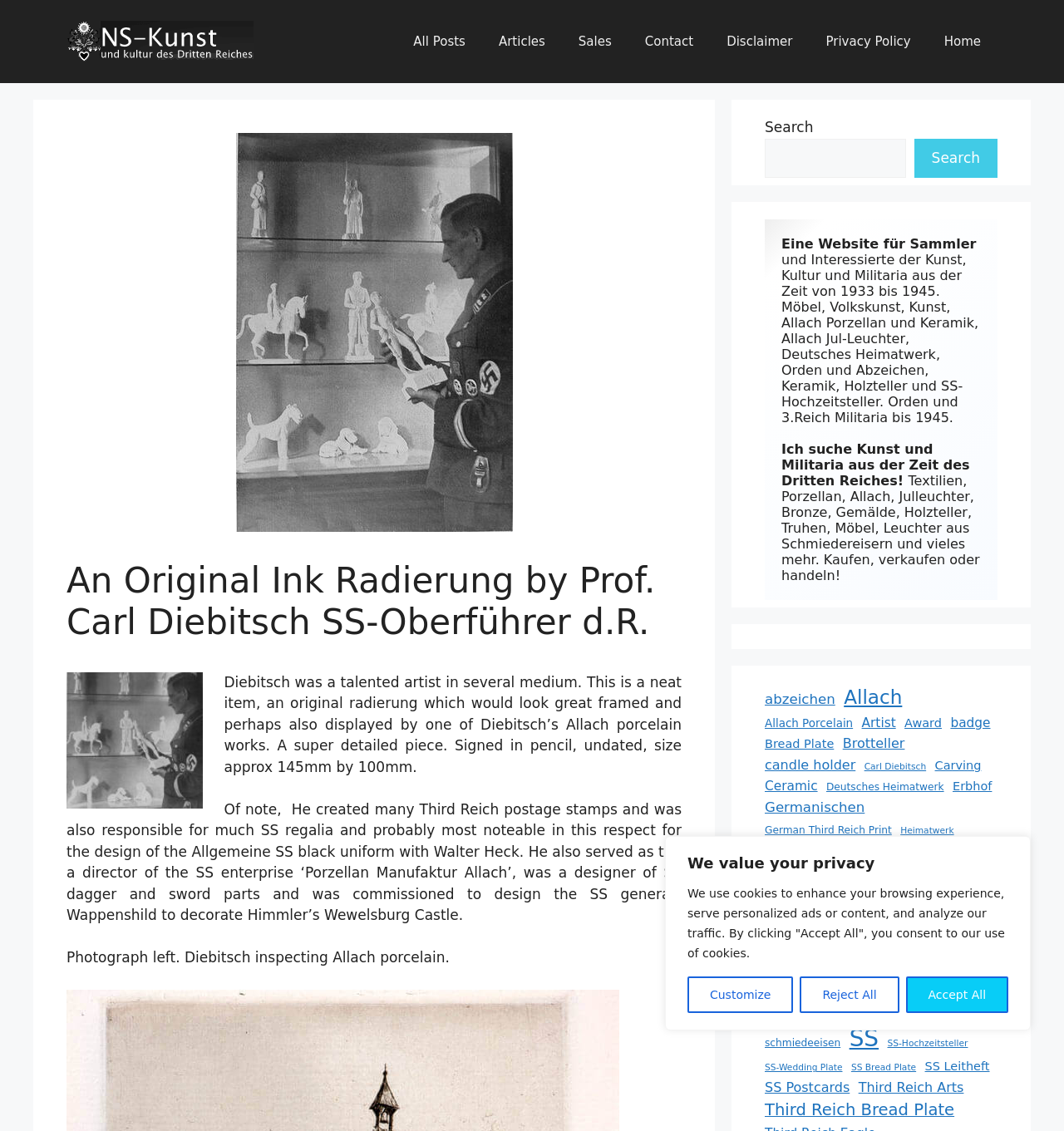Please provide a comprehensive response to the question below by analyzing the image: 
What is the website's language?

Although the website's primary language appears to be German, there are also English descriptions and keywords throughout the webpage. This suggests that the website is intended for an international audience and provides information in multiple languages.